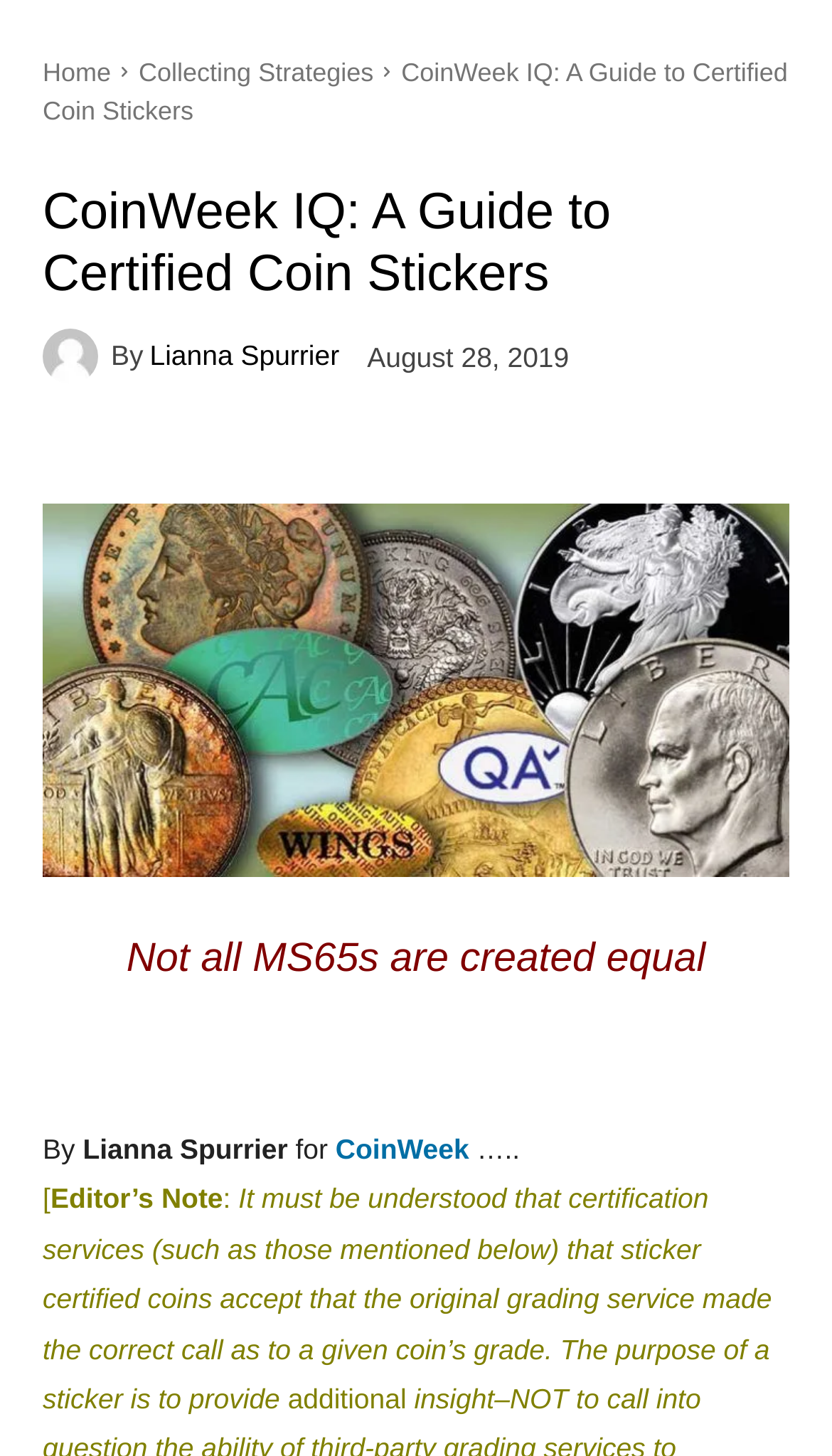Generate a comprehensive description of the webpage content.

The webpage is an article titled "CoinWeek IQ: A Guide to Certified Coin Stickers" written by Lianna Spurrier for CoinWeek. At the top left corner, there are three links: "Home", "Collecting Strategies", and the title of the article, which is also a heading. Below the title, there is a link to the author's name, accompanied by a small image of Lianna Spurrier. 

To the right of the author's image, there is a text "By" followed by another link to the author's name. Below this, there is a timestamp indicating the publication date, August 28, 2019. 

The main content of the article starts with a heading, followed by a subheading "Not all MS65s are created equal". The article then begins with a brief introduction, mentioning the author's name and the publication, CoinWeek. 

Further down, there is an editor's note, which is a separate section marked by a heading "Editor’s Note" and a colon. The note explains the purpose of certification services and stickers for coins. The text is divided into paragraphs, with the main content of the article continuing below the editor's note.